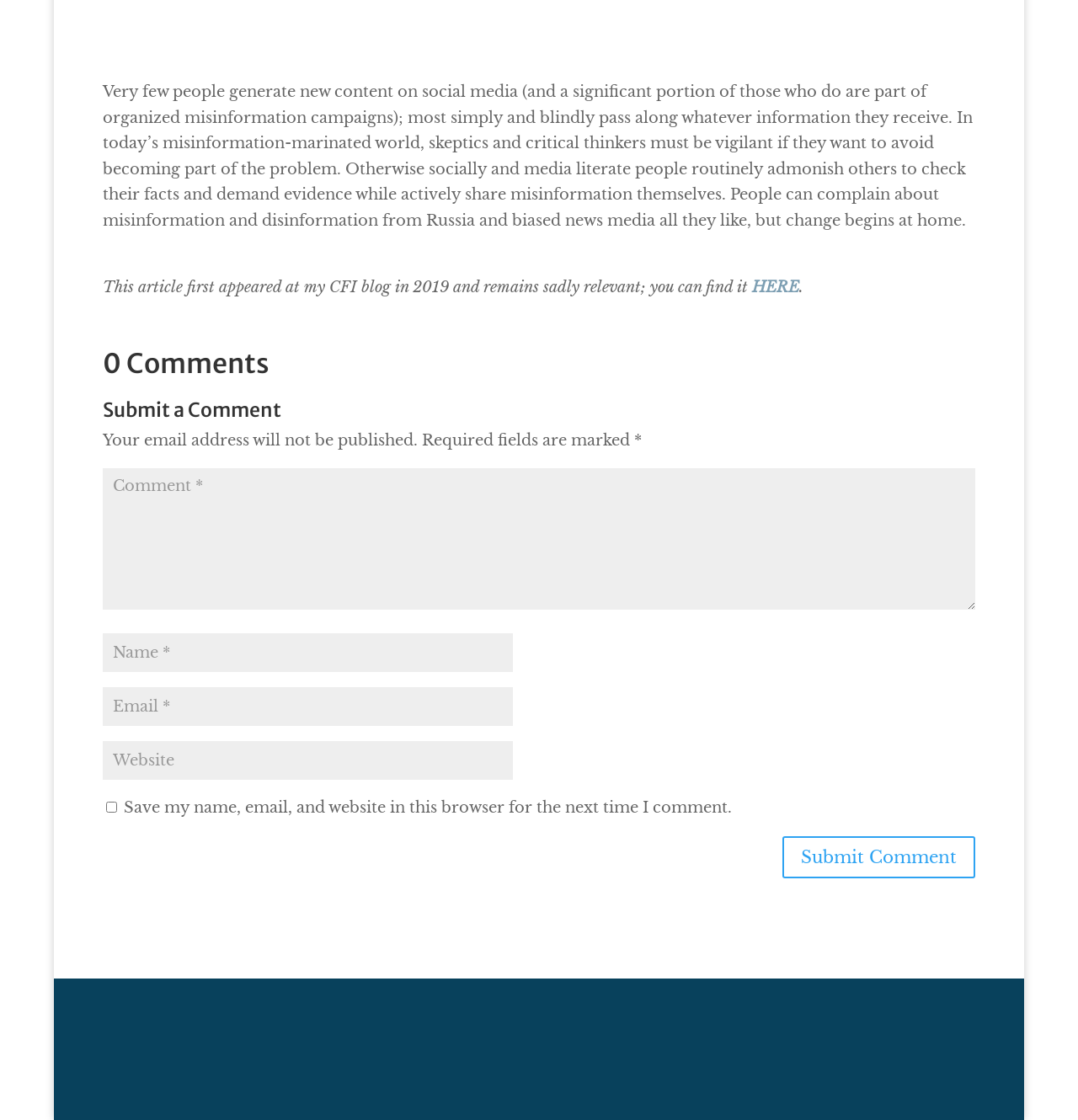Identify the bounding box for the described UI element. Provide the coordinates in (top-left x, top-left y, bottom-right x, bottom-right y) format with values ranging from 0 to 1: HERE

[0.697, 0.248, 0.741, 0.265]